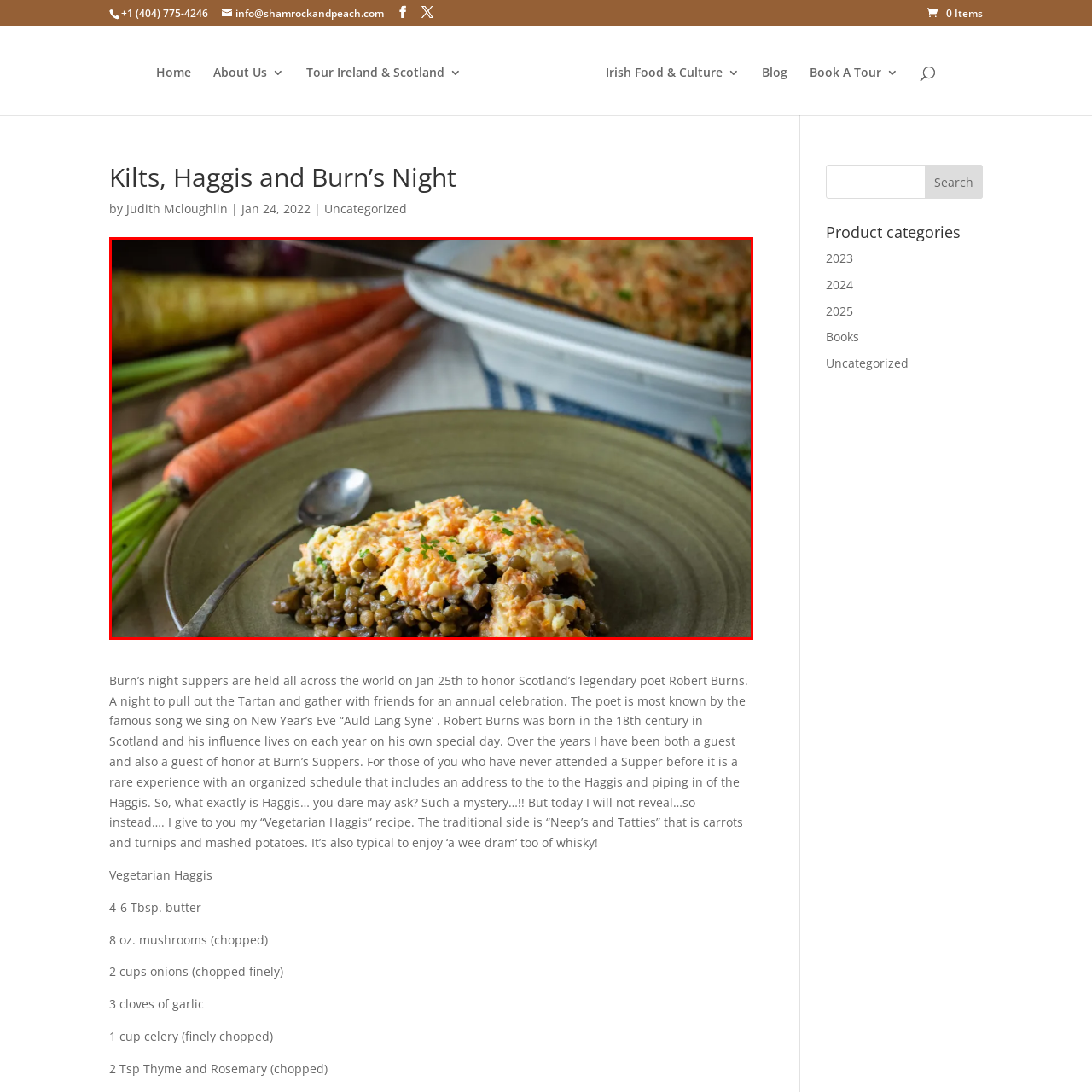Focus on the area marked by the red boundary, What is the occasion being celebrated in this image? Answer concisely with a single word or phrase.

Burn's Night